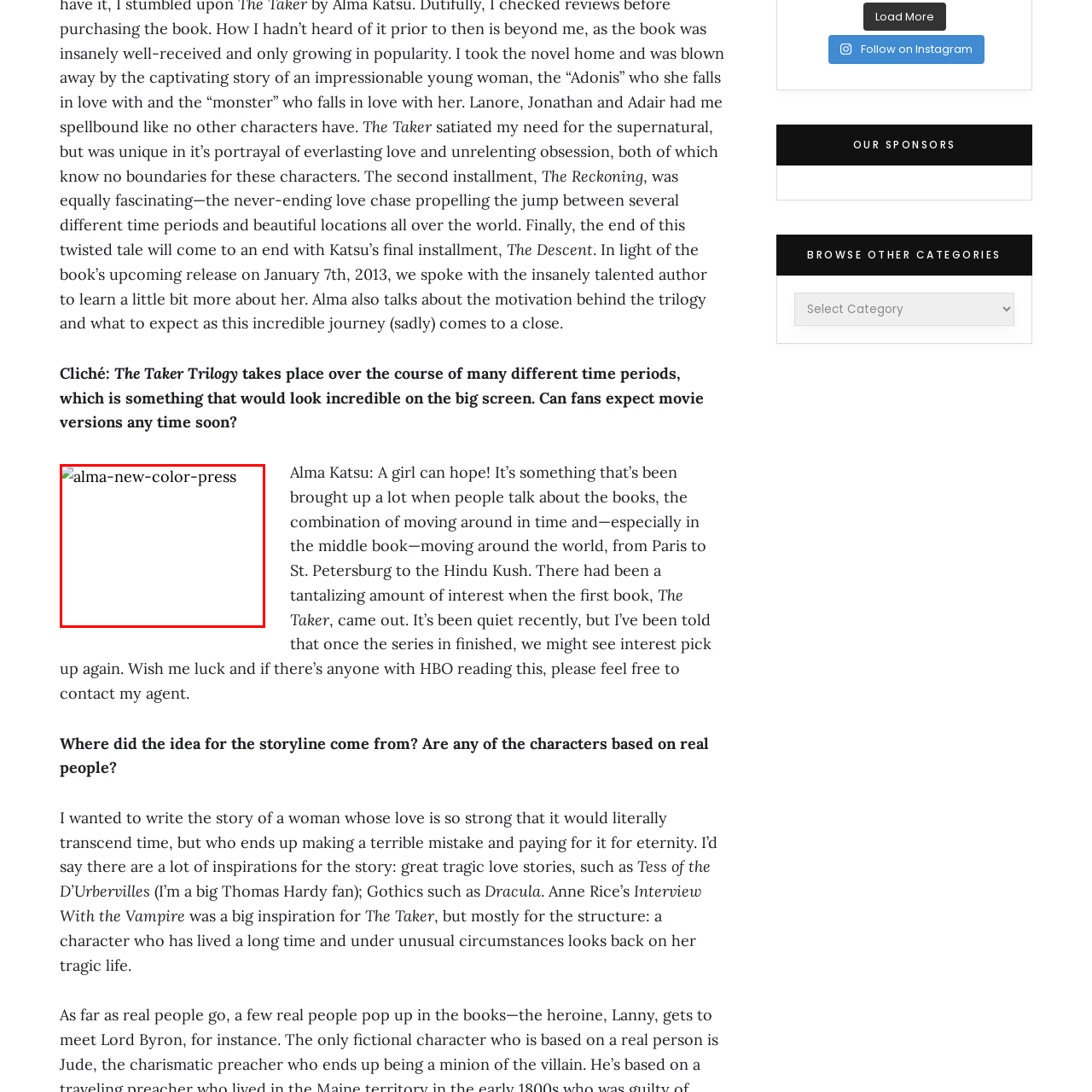Provide a thorough description of the image enclosed within the red border.

The image titled "alma-new-color-press" likely features a promotional visual related to the works of author Alma Katsu, known for her compelling storytelling that intertwines themes of love, obsession, and the supernatural. This image is placed in the context of a discussion surrounding Katsu's "The Taker Trilogy," which explores profound emotional experiences across various time periods and exotic locations. As anticipation builds for the trilogy's concluding installment, expected to release on January 7, 2013, the image arises amidst a vibrant narrative that delves into the motivations behind the series and potential adaptations to screen, capturing the interest of passionate readers and fans alike.